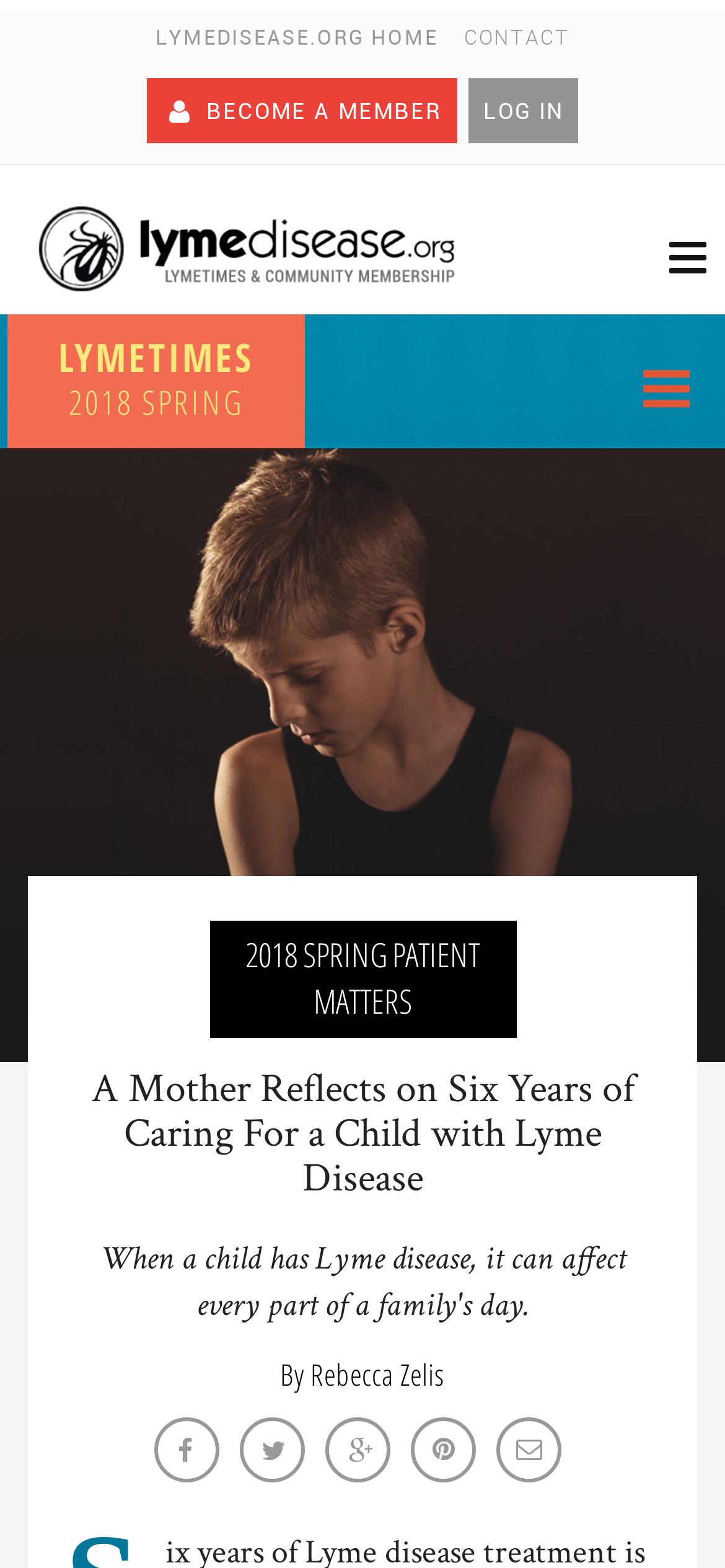Please locate the bounding box coordinates of the element that needs to be clicked to achieve the following instruction: "log in". The coordinates should be four float numbers between 0 and 1, i.e., [left, top, right, bottom].

[0.646, 0.049, 0.797, 0.091]